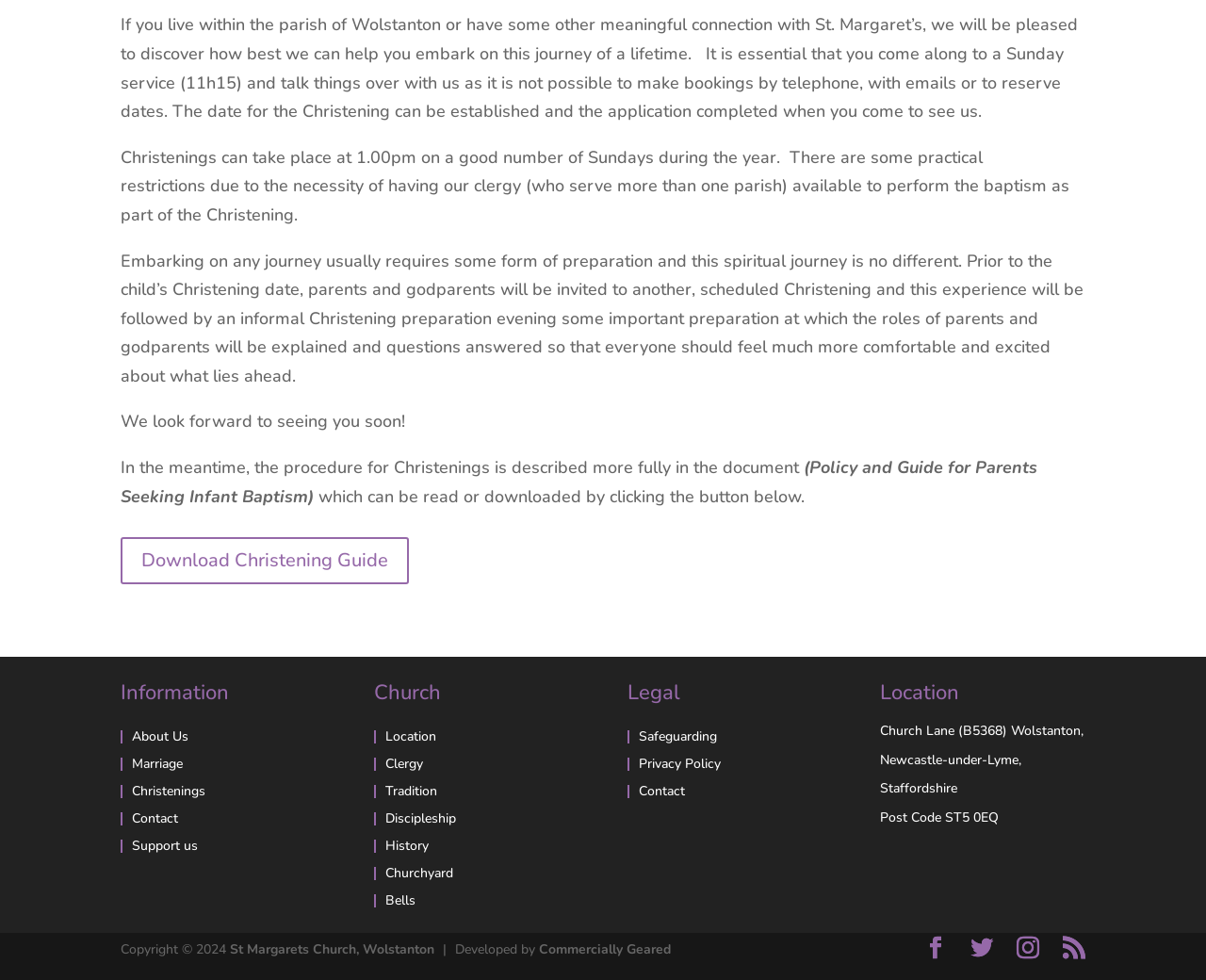Using the webpage screenshot, locate the HTML element that fits the following description and provide its bounding box: "St Margarets Church, Wolstanton".

[0.191, 0.96, 0.36, 0.978]